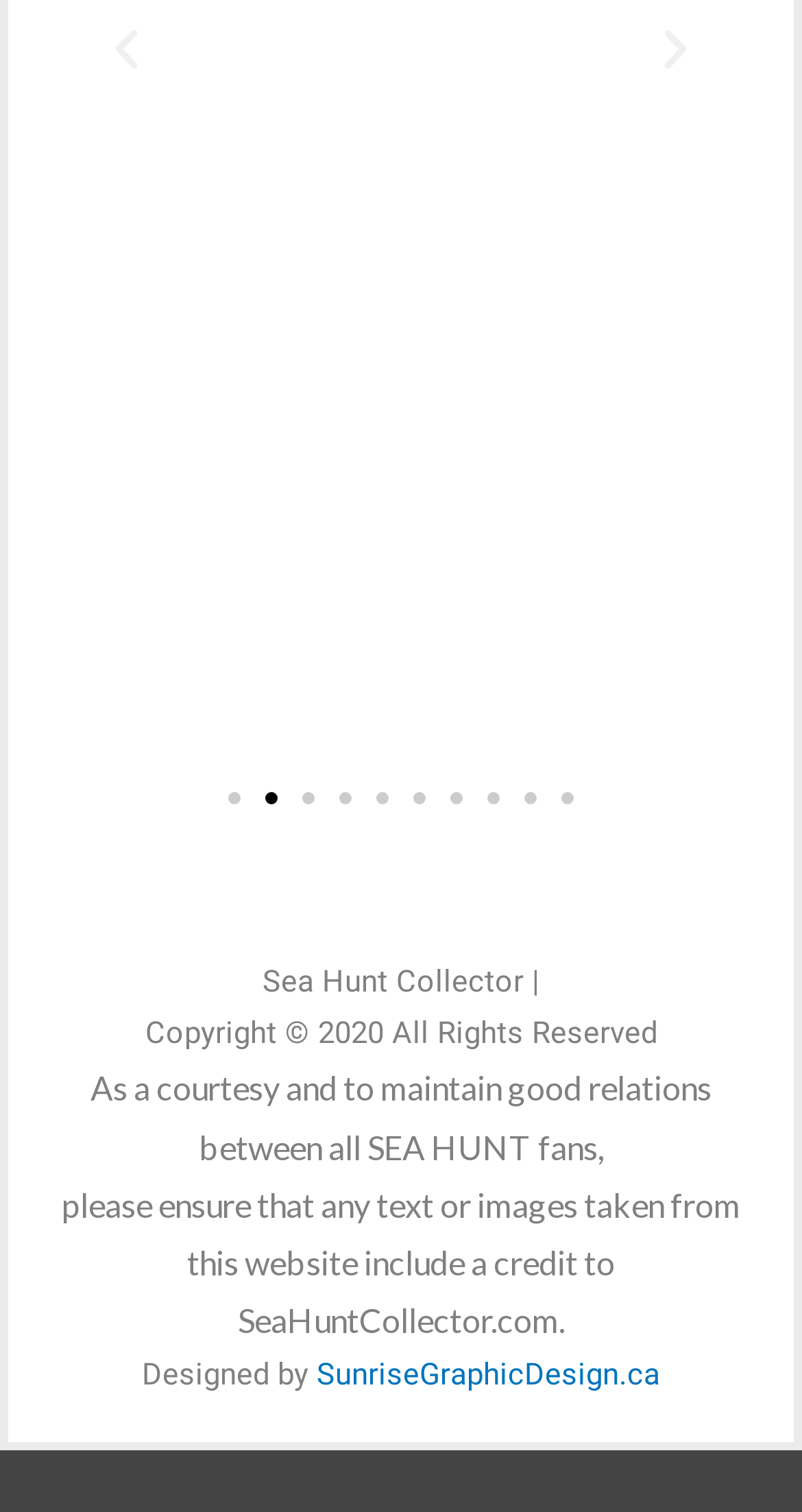Refer to the screenshot and answer the following question in detail:
What is the name of the collector?

I found the name 'Sea Hunt Collector' in the StaticText element with the text 'Sea Hunt Collector |', which suggests that it is the name of the collector.